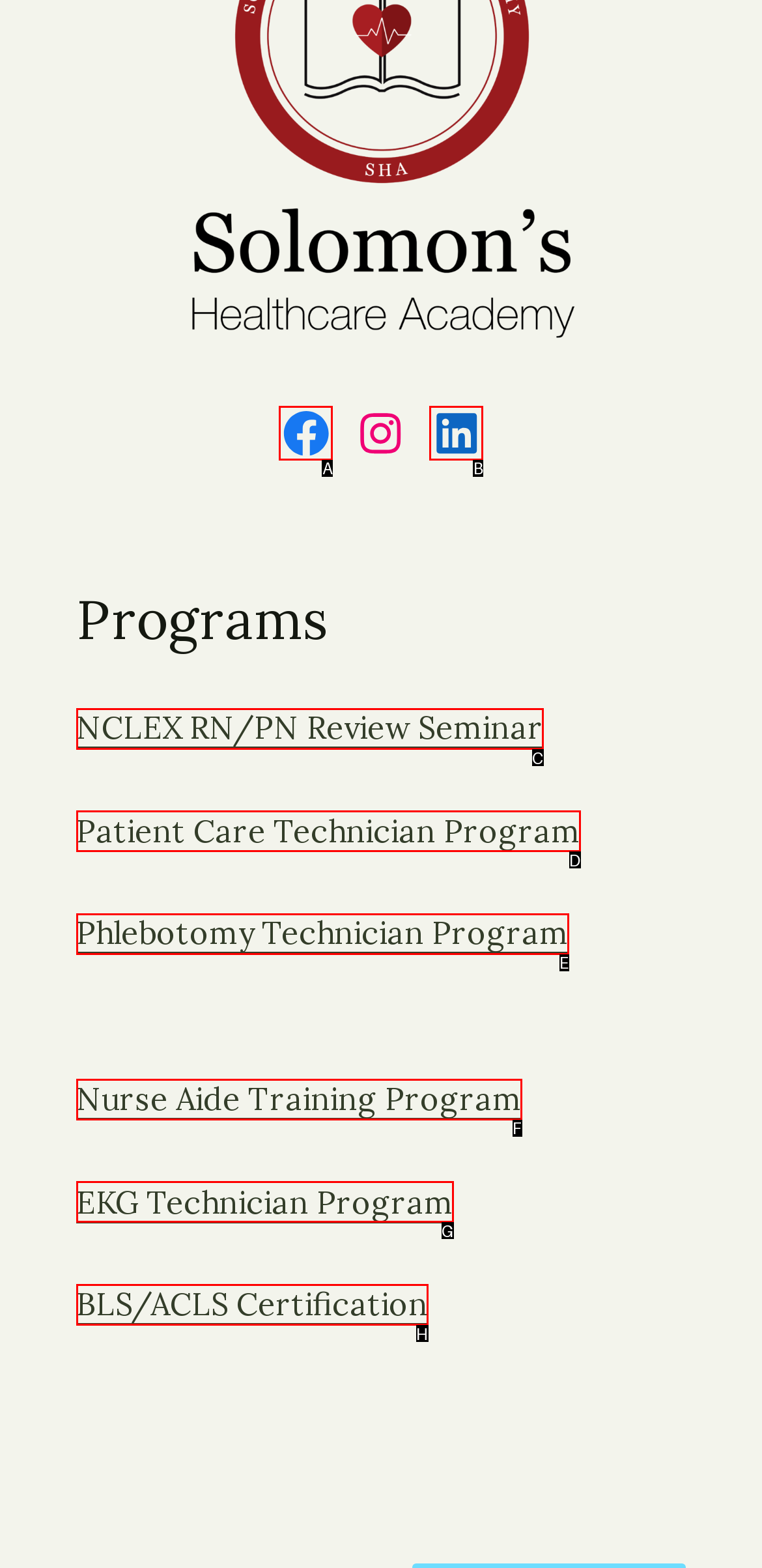Identify the correct option to click in order to complete this task: learn about NCLEX RN/PN Review Seminar
Answer with the letter of the chosen option directly.

C